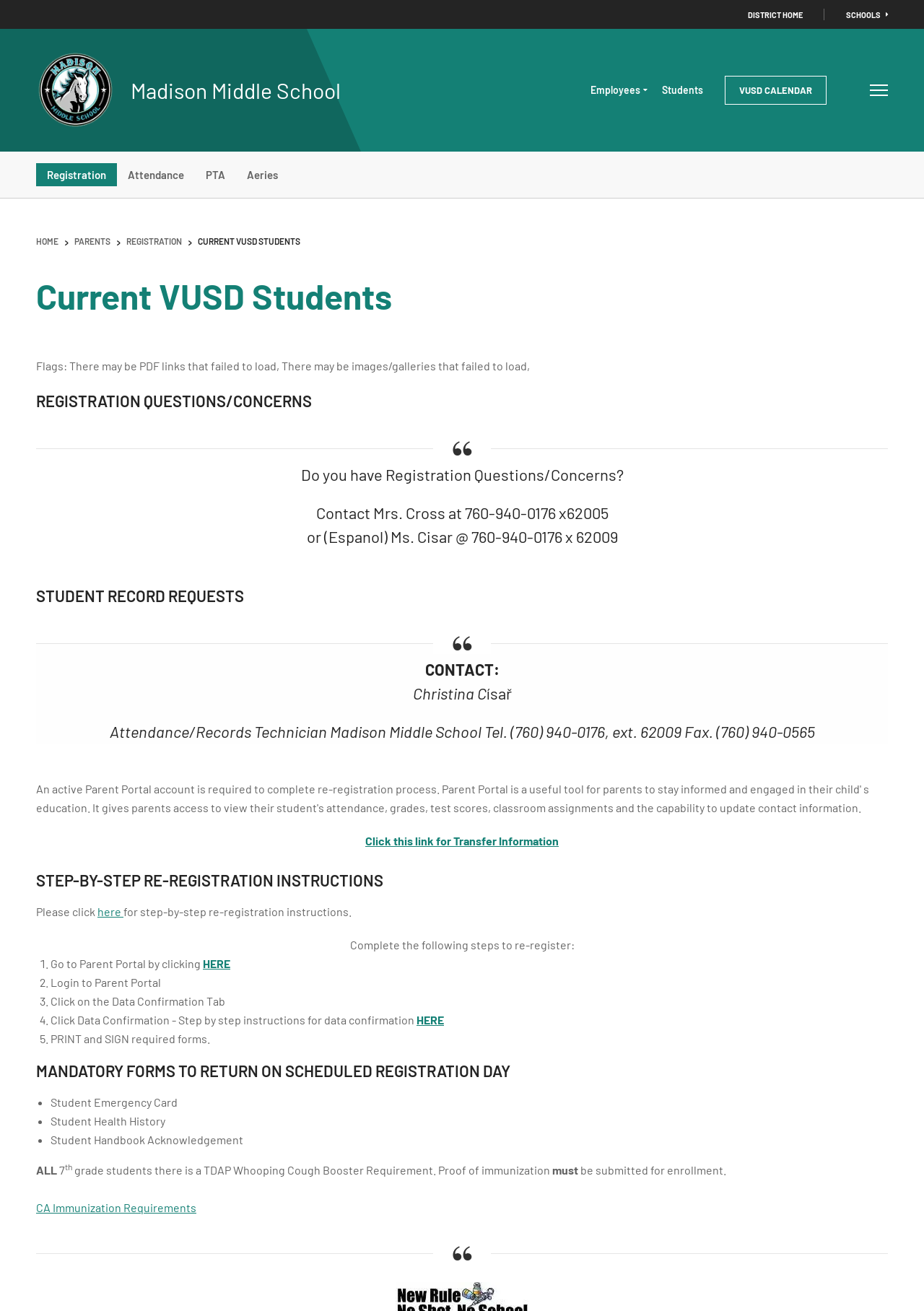Respond to the question below with a single word or phrase: What is the step to re-register after logging into Parent Portal?

Click on the Data Confirmation Tab